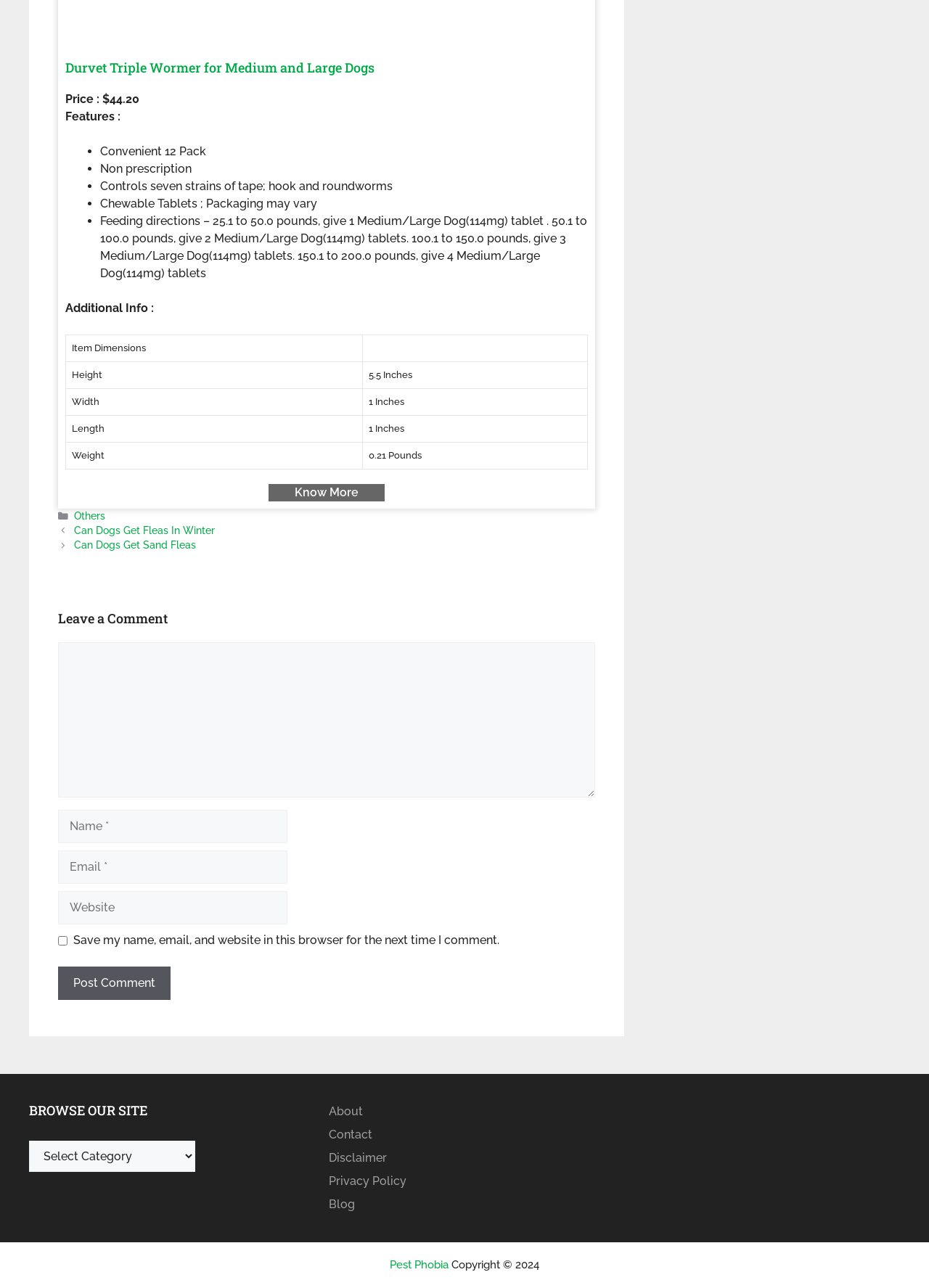By analyzing the image, answer the following question with a detailed response: What is the purpose of the product?

The purpose of the product is mentioned in the features section as 'Controls seven strains of tape; hook and roundworms'.